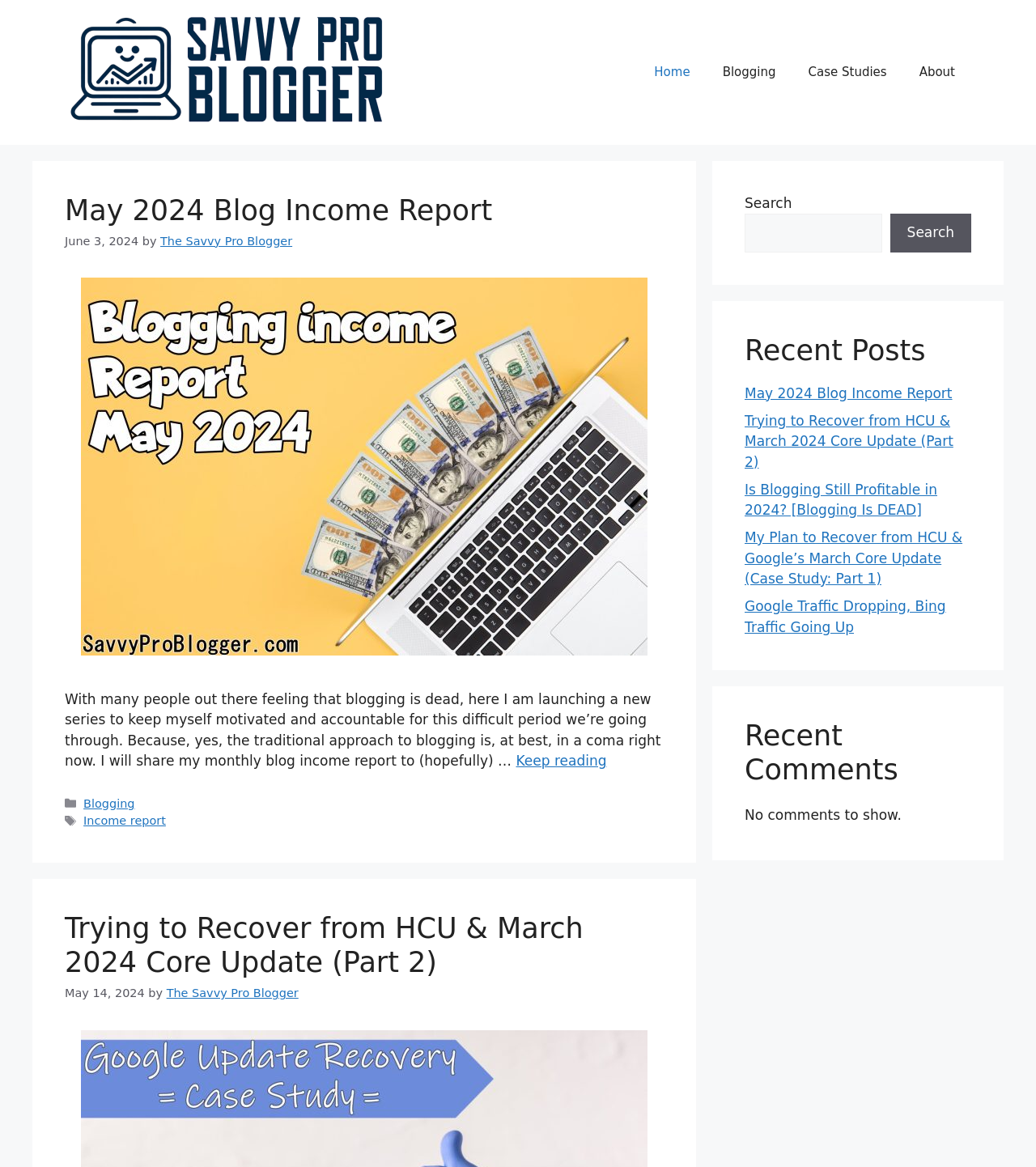Give the bounding box coordinates for this UI element: "Blogging". The coordinates should be four float numbers between 0 and 1, arranged as [left, top, right, bottom].

[0.081, 0.683, 0.13, 0.694]